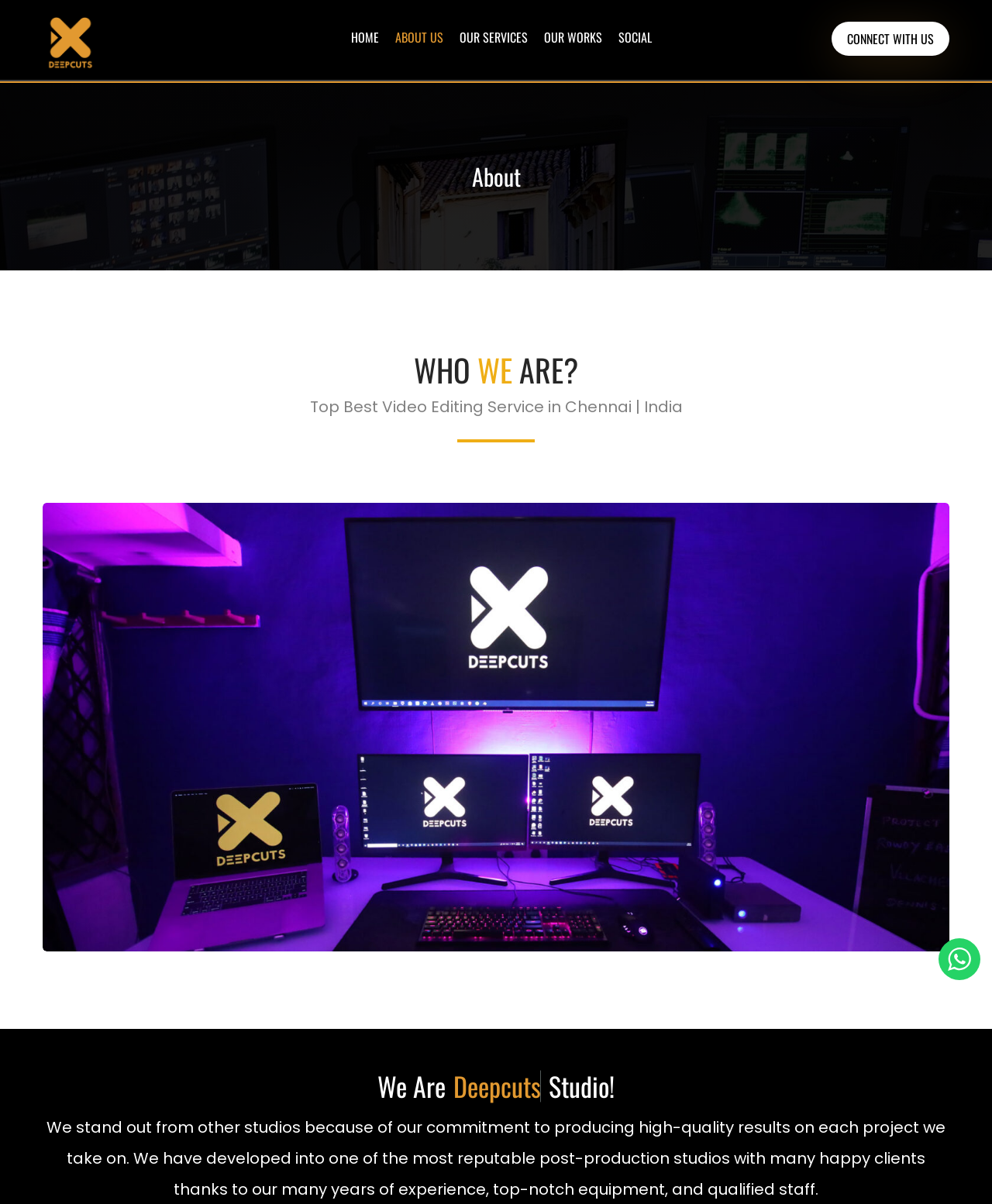Please determine the bounding box coordinates of the section I need to click to accomplish this instruction: "Click on the HOME link".

[0.354, 0.017, 0.382, 0.045]